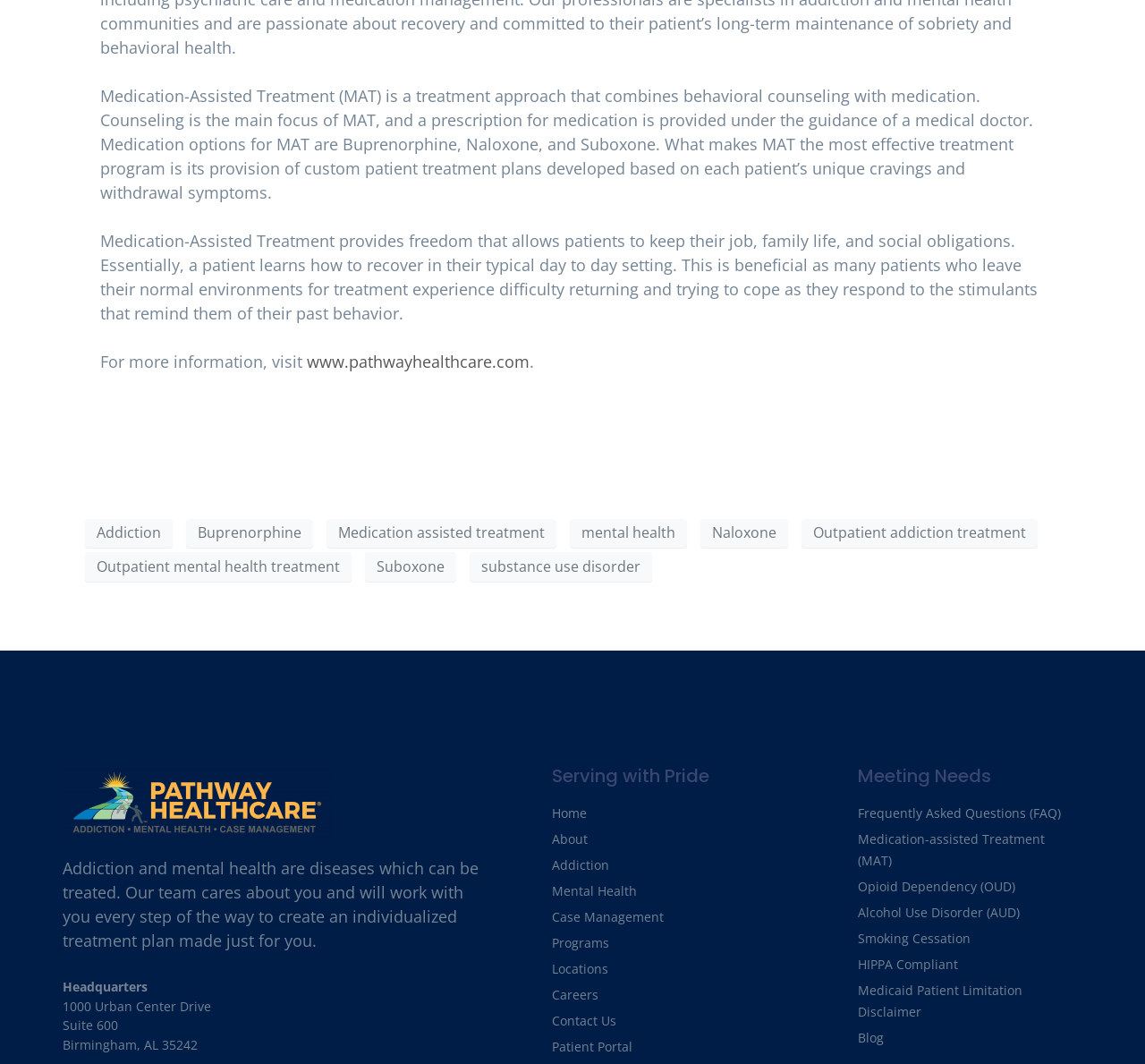Where is the headquarters of the organization?
Please describe in detail the information shown in the image to answer the question.

The address of the headquarters is explicitly stated in the text as '1000 Urban Center Drive, Suite 600, Birmingham, AL 35242'.